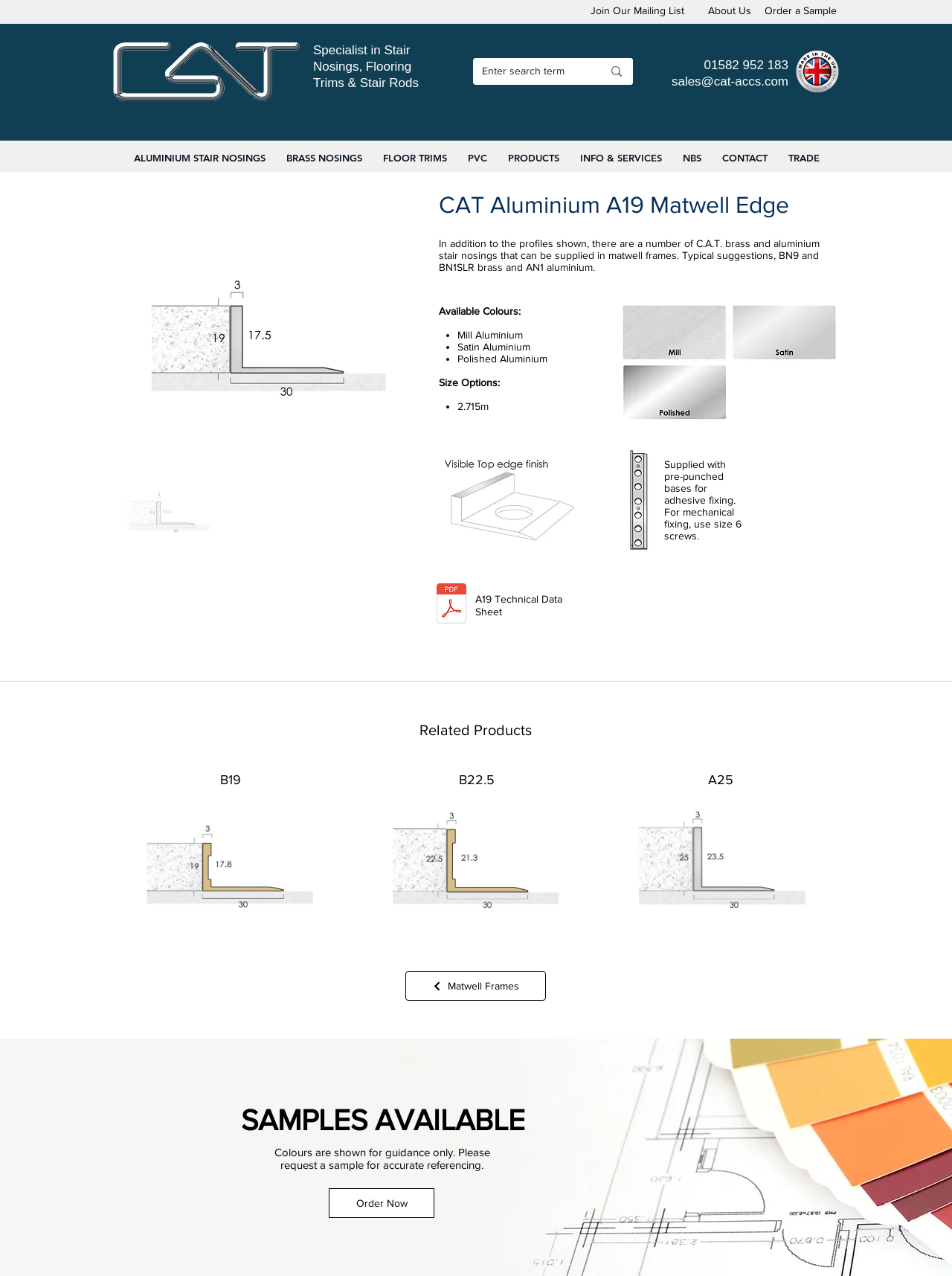Please answer the following question using a single word or phrase: 
What is the name of the related product?

B19